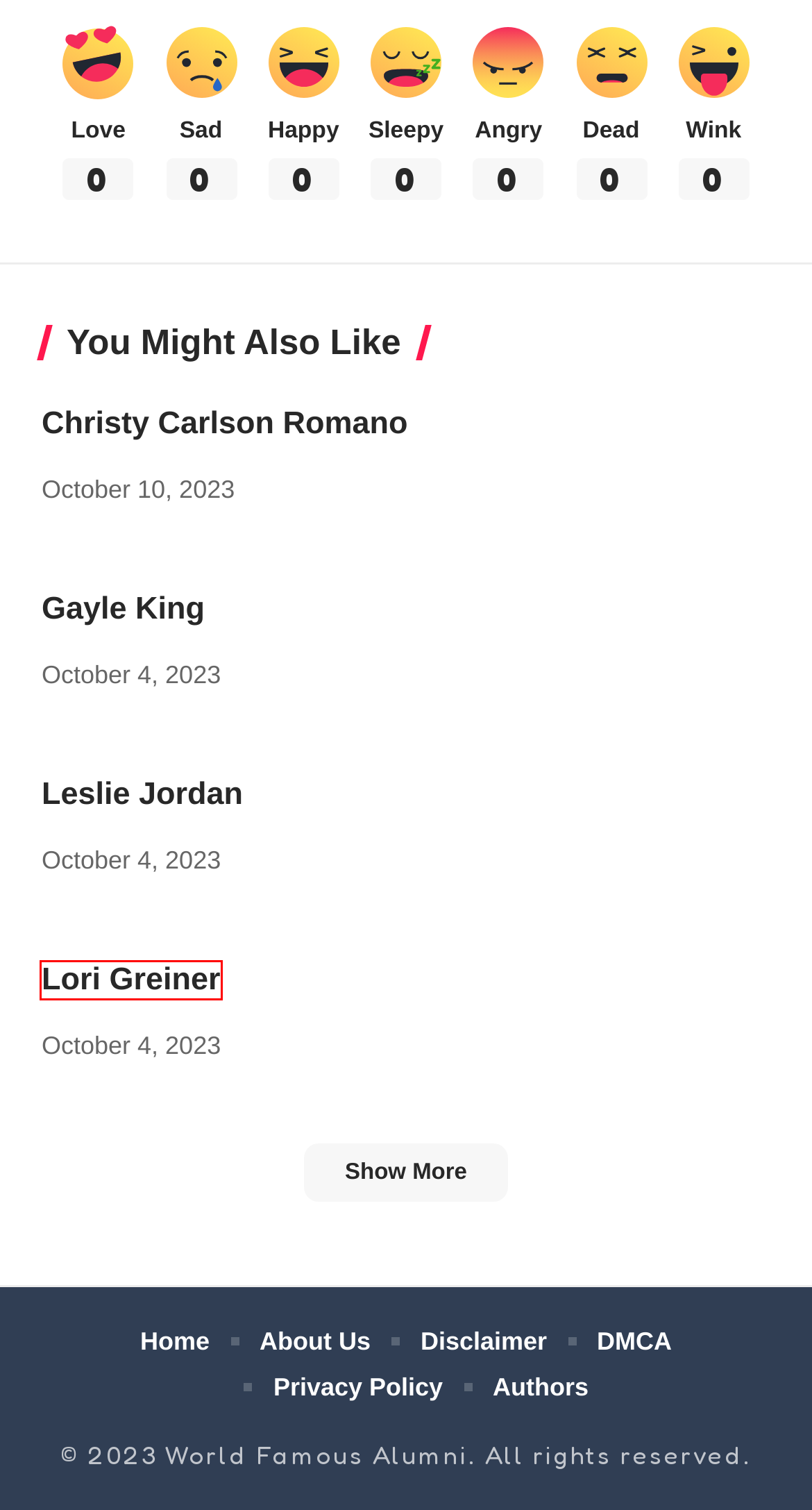Observe the webpage screenshot and focus on the red bounding box surrounding a UI element. Choose the most appropriate webpage description that corresponds to the new webpage after clicking the element in the bounding box. Here are the candidates:
A. Christy Carlson Romano's College Journey - World Famous Alumni
B. DMCA - World Famous Alumni
C. Lori Greiner: Exploring The Academic Foundations Of An Entrepreneur | World Famous Alumni
D. Leslie Jordan: Tracing The Comedian’s Educational Roots At University Of Tennessee
E. Gayle King's Academic Roots: From University Of Maryland To Media Magnate
F. Disclaimer - World Famous Alumni
G. Privacy Policy - World Famous Alumni
H. About Us - World Famous Alumni

C